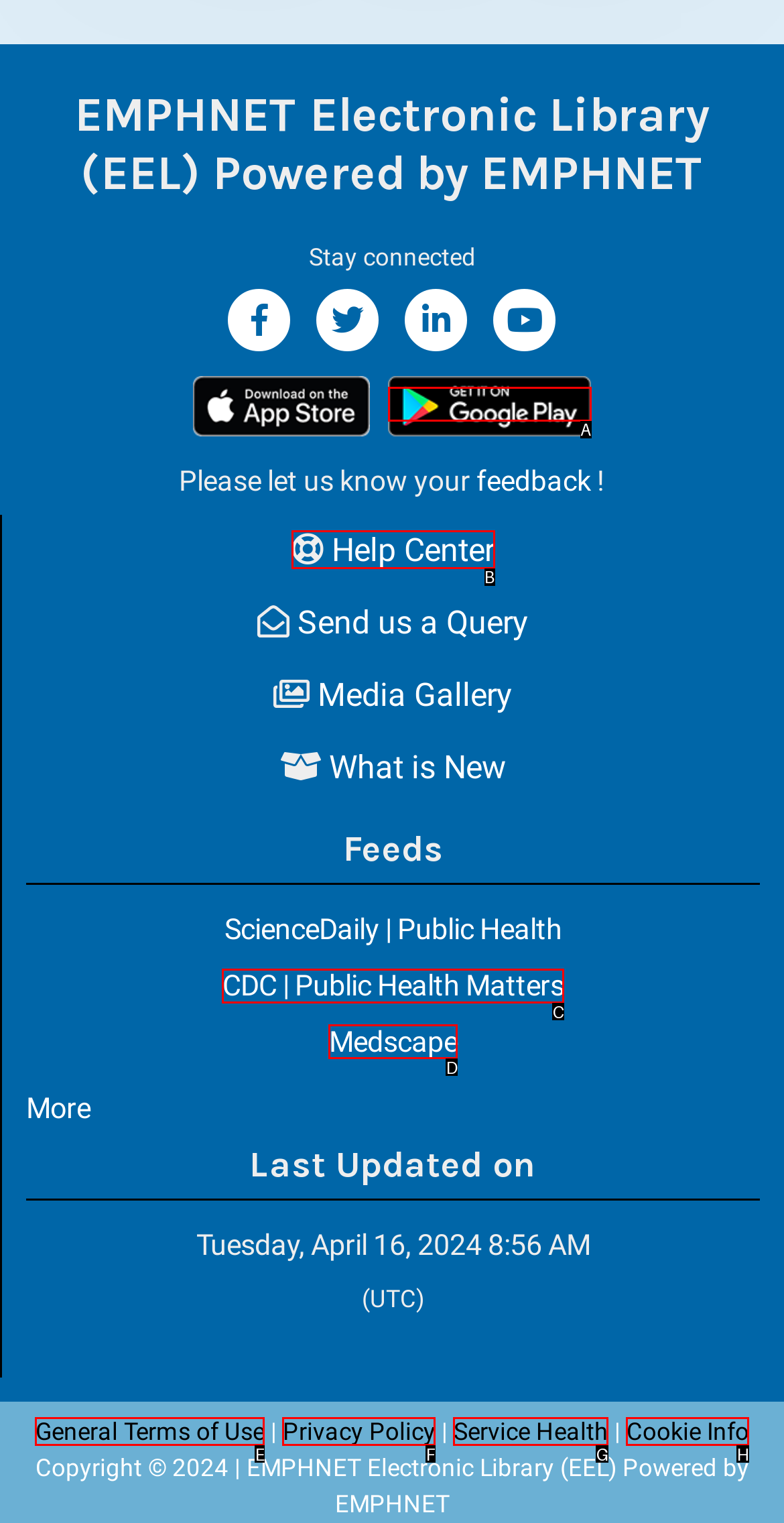Given the description: Service Health, identify the matching option. Answer with the corresponding letter.

G